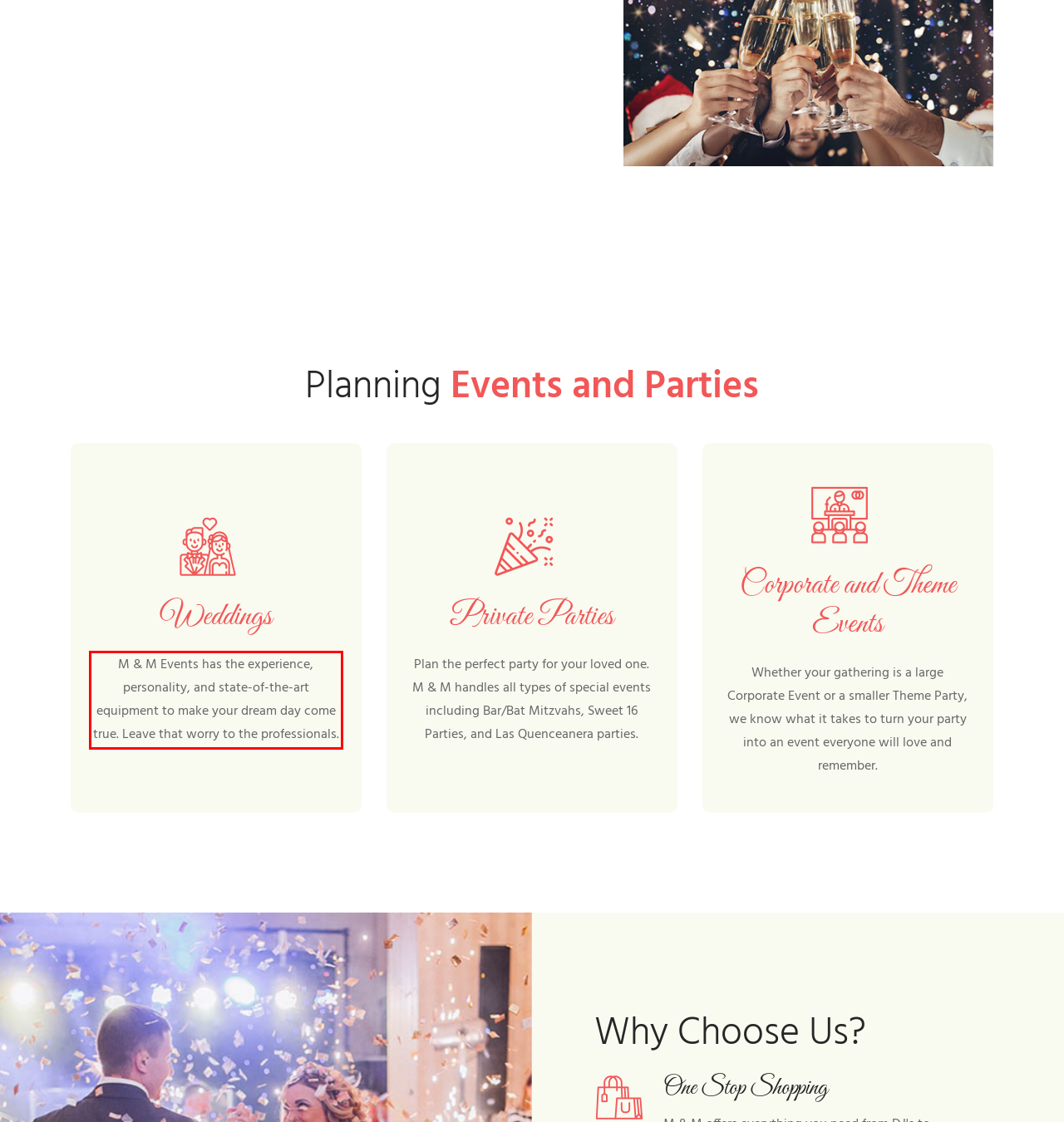With the provided screenshot of a webpage, locate the red bounding box and perform OCR to extract the text content inside it.

M & M Events has the experience, personality, and state-of-the-art equipment to make your dream day come true. Leave that worry to the professionals.